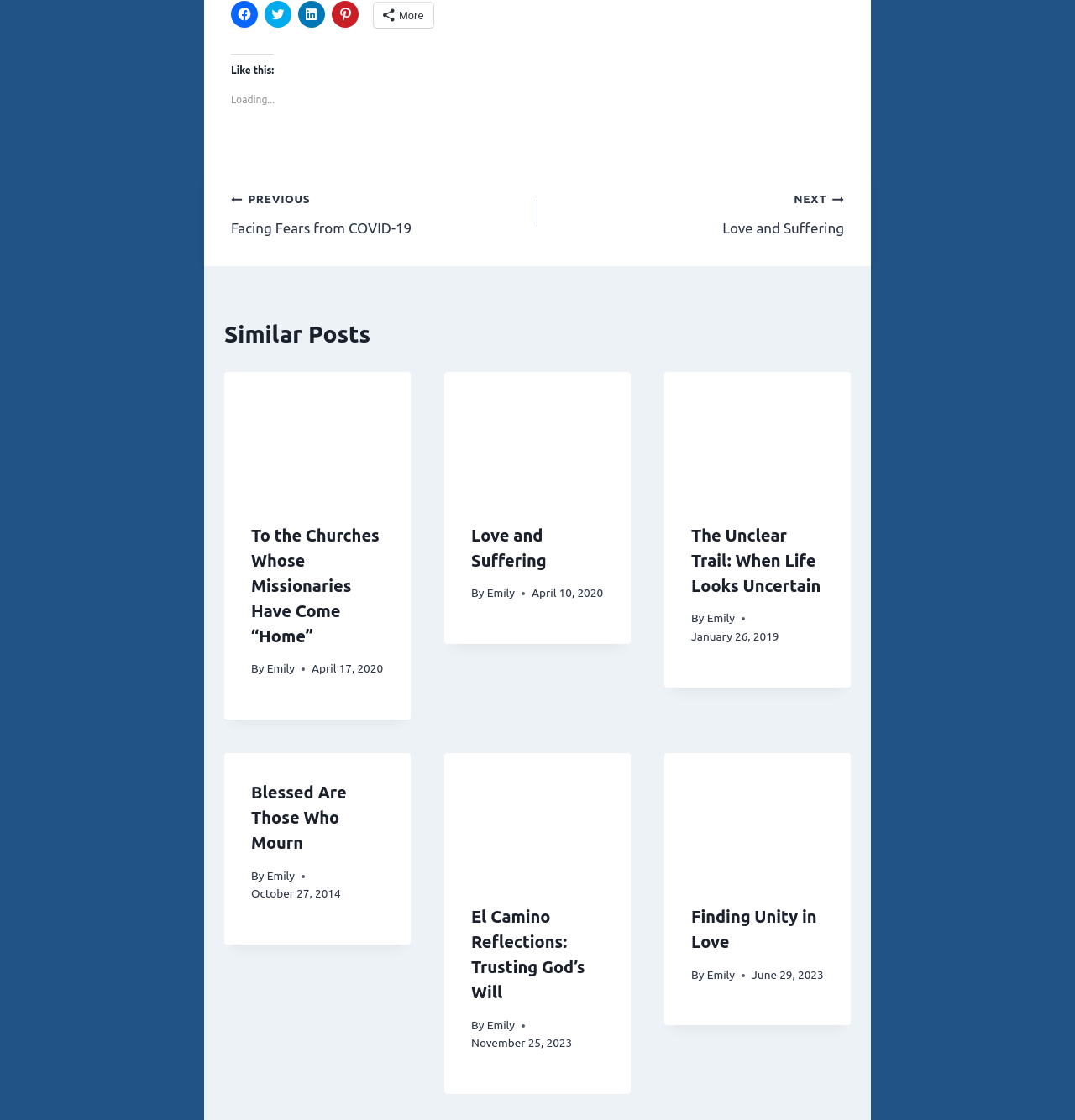Please provide a comprehensive answer to the question below using the information from the image: How many navigation links are there?

I counted the number of navigation links under the 'Posts' section, which are 'PREVIOUS Facing Fears from COVID-19' and 'NEXT Love and Suffering'.